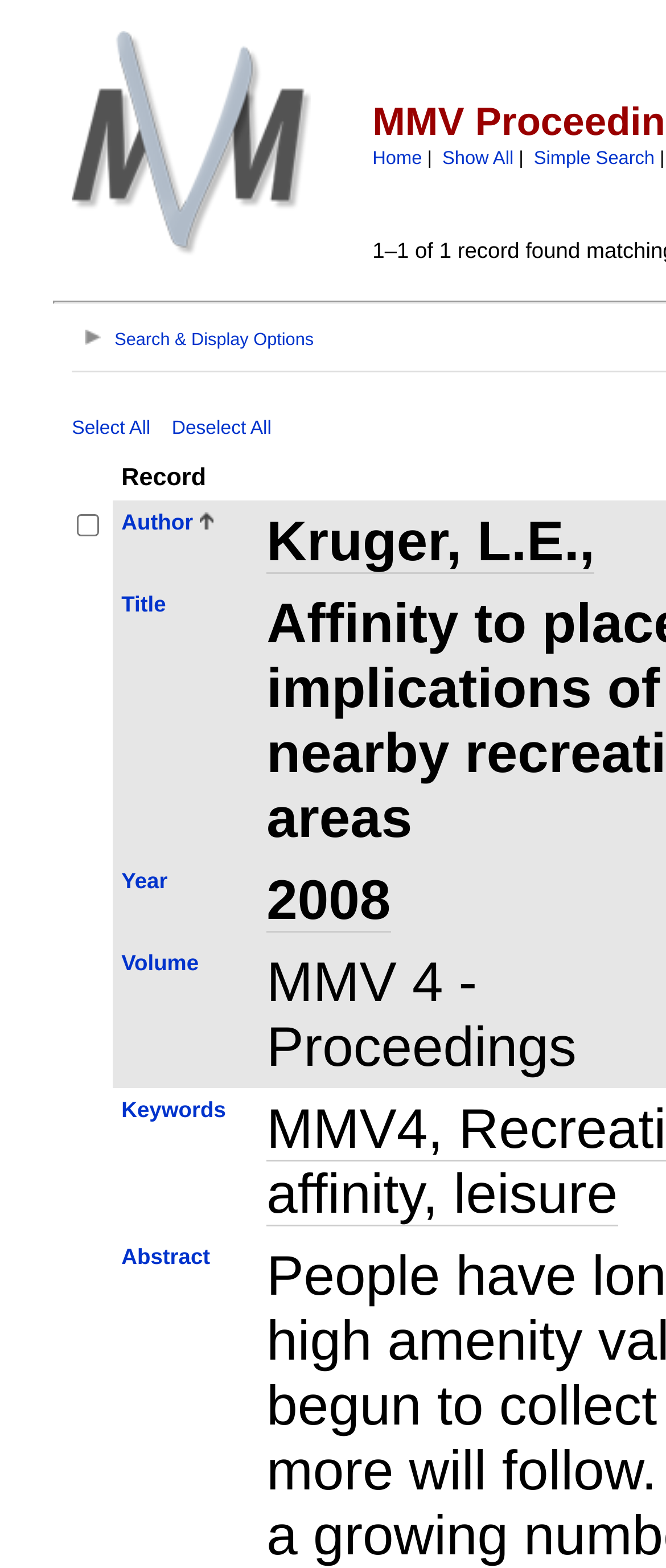Provide a one-word or short-phrase answer to the question:
What is the function of the checkbox?

Select this record